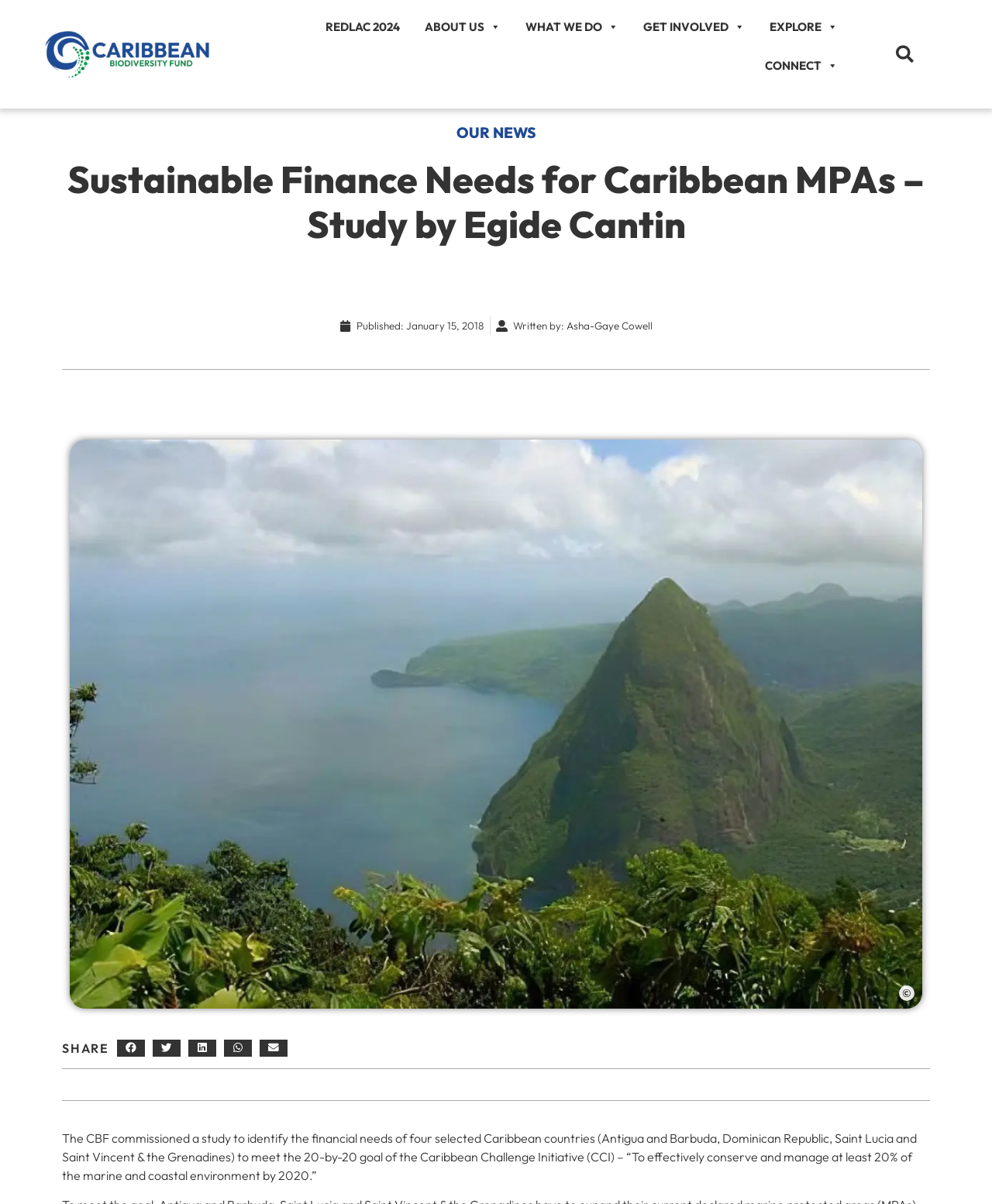Determine the bounding box coordinates of the clickable region to carry out the instruction: "Check the details of 'Sehnsucht'".

None